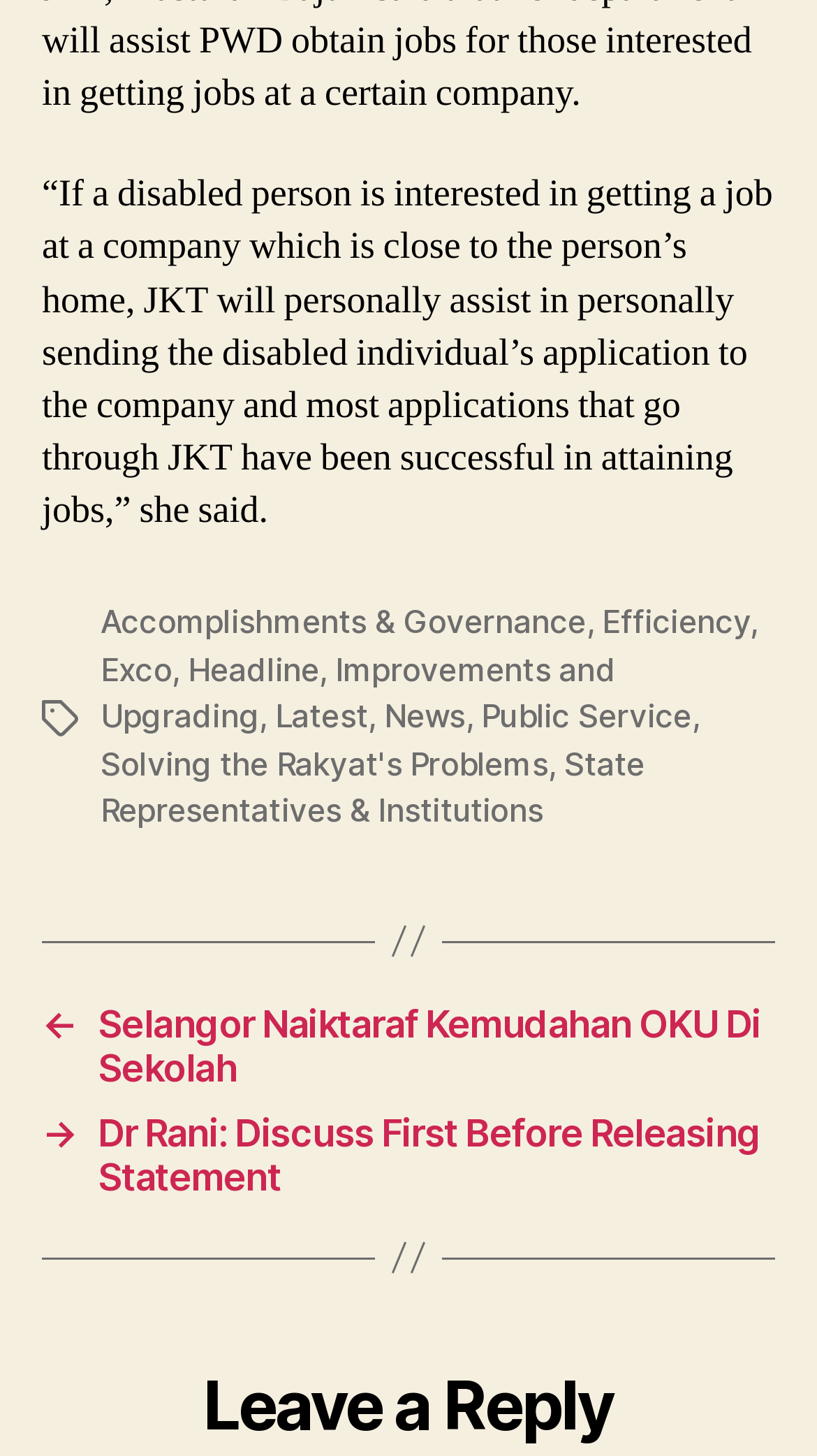What is the purpose of the 'Post' section?
Craft a detailed and extensive response to the question.

The 'Post' section appears to be a navigation element that contains links to news articles or posts. The links have titles such as 'Selangor Naiktaraf Kemudahan OKU Di Sekolah' and 'Dr Rani: Discuss First Before Releasing Statement', suggesting that this section is used to display news articles or updates related to JKT.